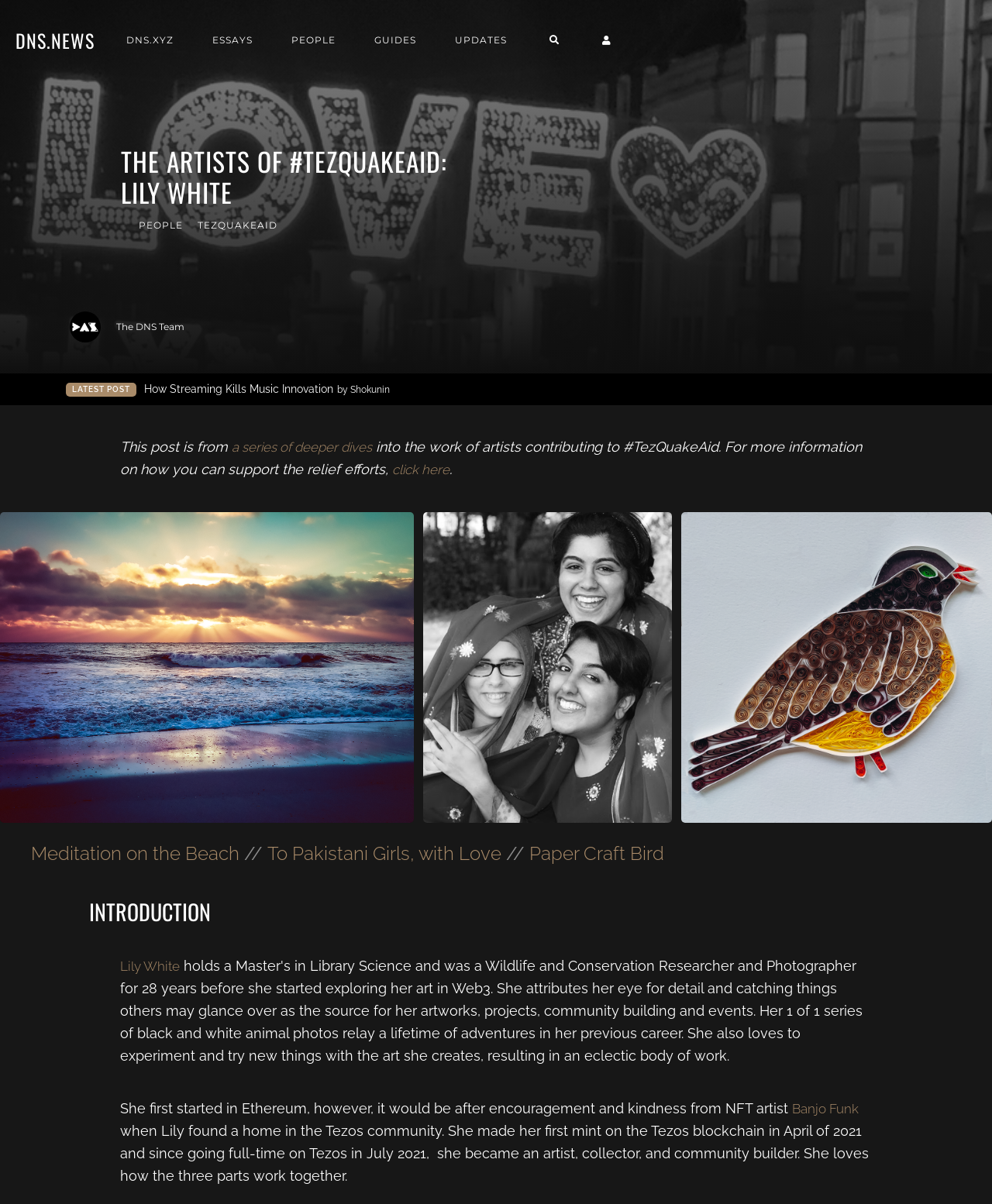Answer the question with a brief word or phrase:
What is the name of the artist highlighted in this edition?

Lily White